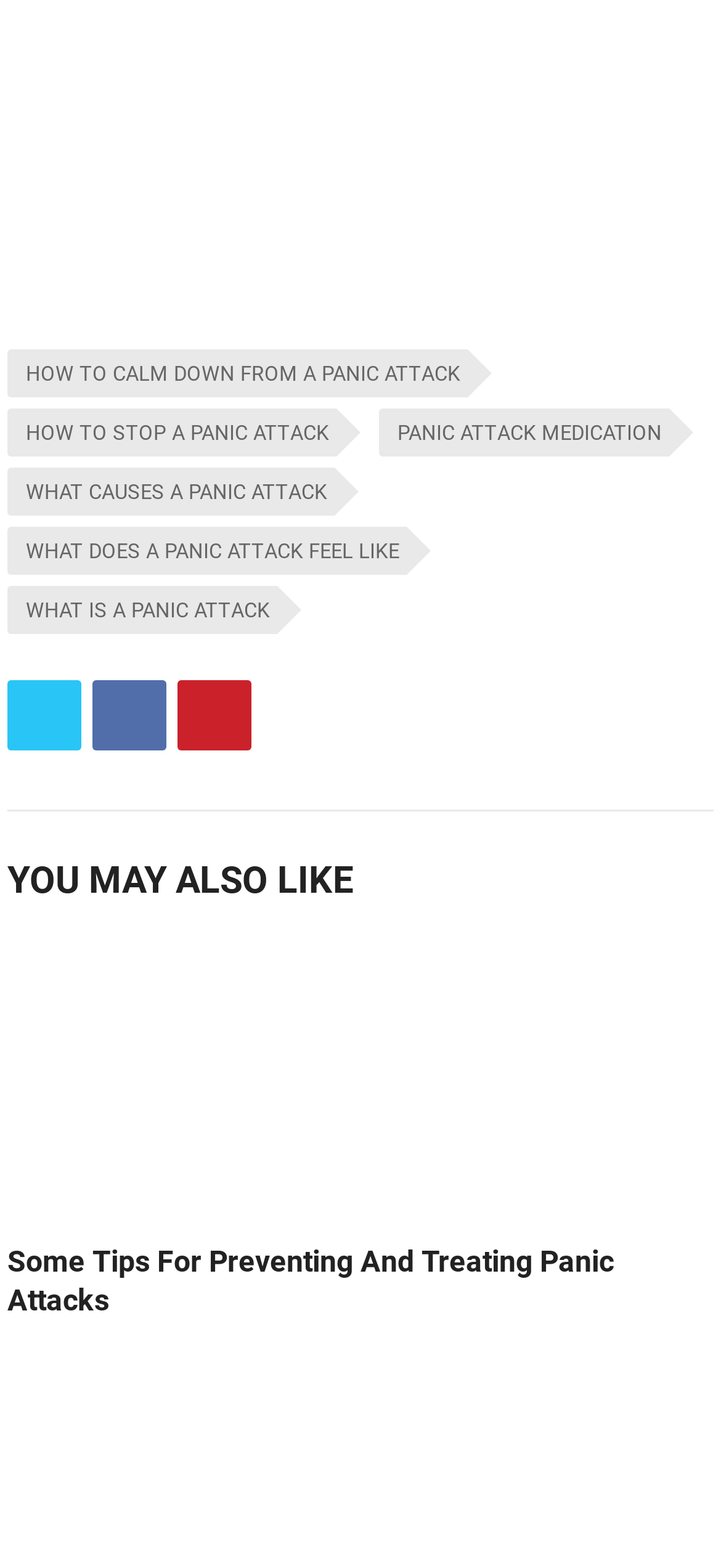Identify the bounding box coordinates necessary to click and complete the given instruction: "Explore 'Some Tips For Preventing And Treating Panic Attacks' article".

[0.01, 0.793, 0.851, 0.841]